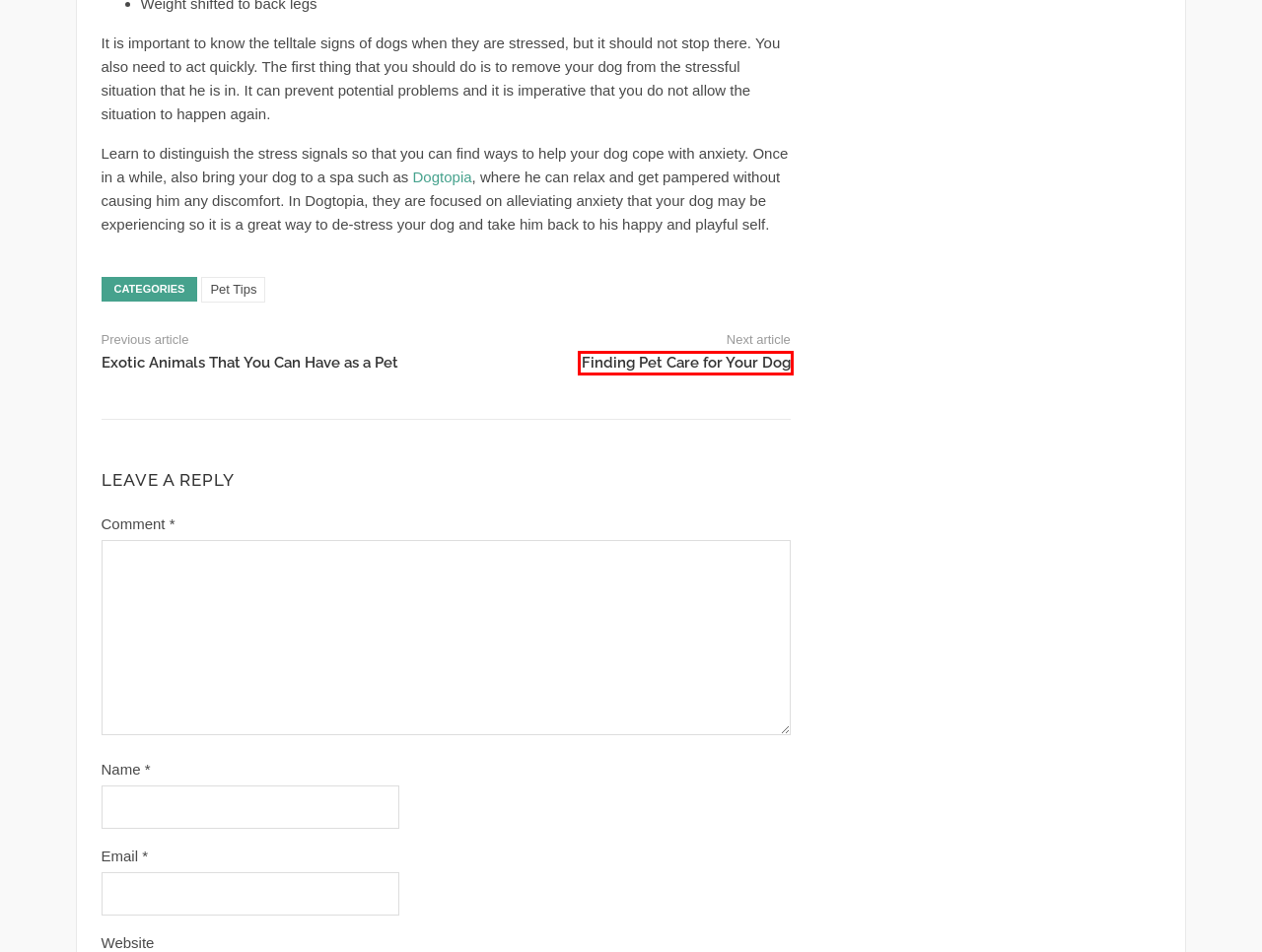Consider the screenshot of a webpage with a red bounding box around an element. Select the webpage description that best corresponds to the new page after clicking the element inside the red bounding box. Here are the candidates:
A. Pet Tips Archives - Pets Grooming Prices
B. Mobile Dog Grooming Prices - Pets Grooming Prices
C. Sit Means Sit Prices - Pets Grooming Prices
D. Petco Services - Pets Grooming Prices
E. Finding Pet Care for Your Dog - Pets Grooming Prices
F. Exotic Animals That You Can Have as a Pet - Pets Grooming Prices
G. Petsmart Services - Pets Grooming Prices
H. Petco Grooming Prices - Pets Grooming Prices

E